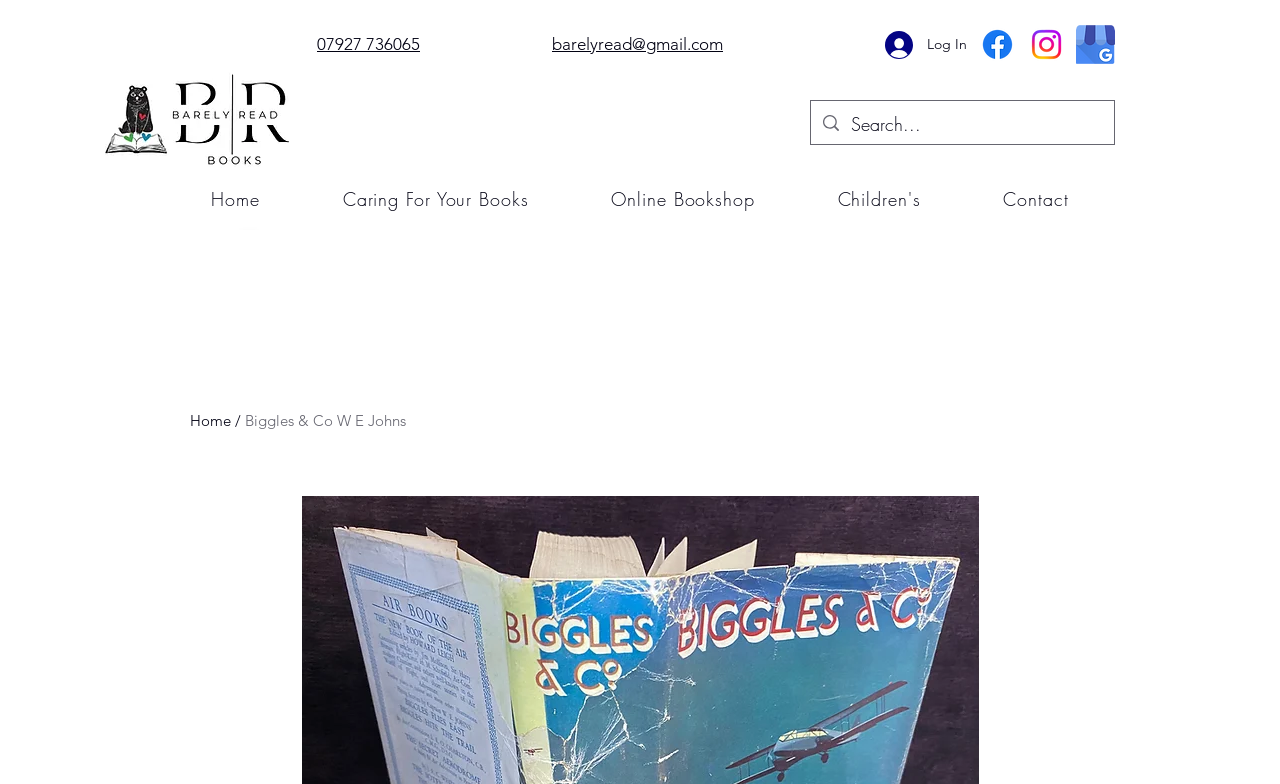Determine the bounding box coordinates of the area to click in order to meet this instruction: "Visit the Facebook page".

[0.764, 0.032, 0.795, 0.082]